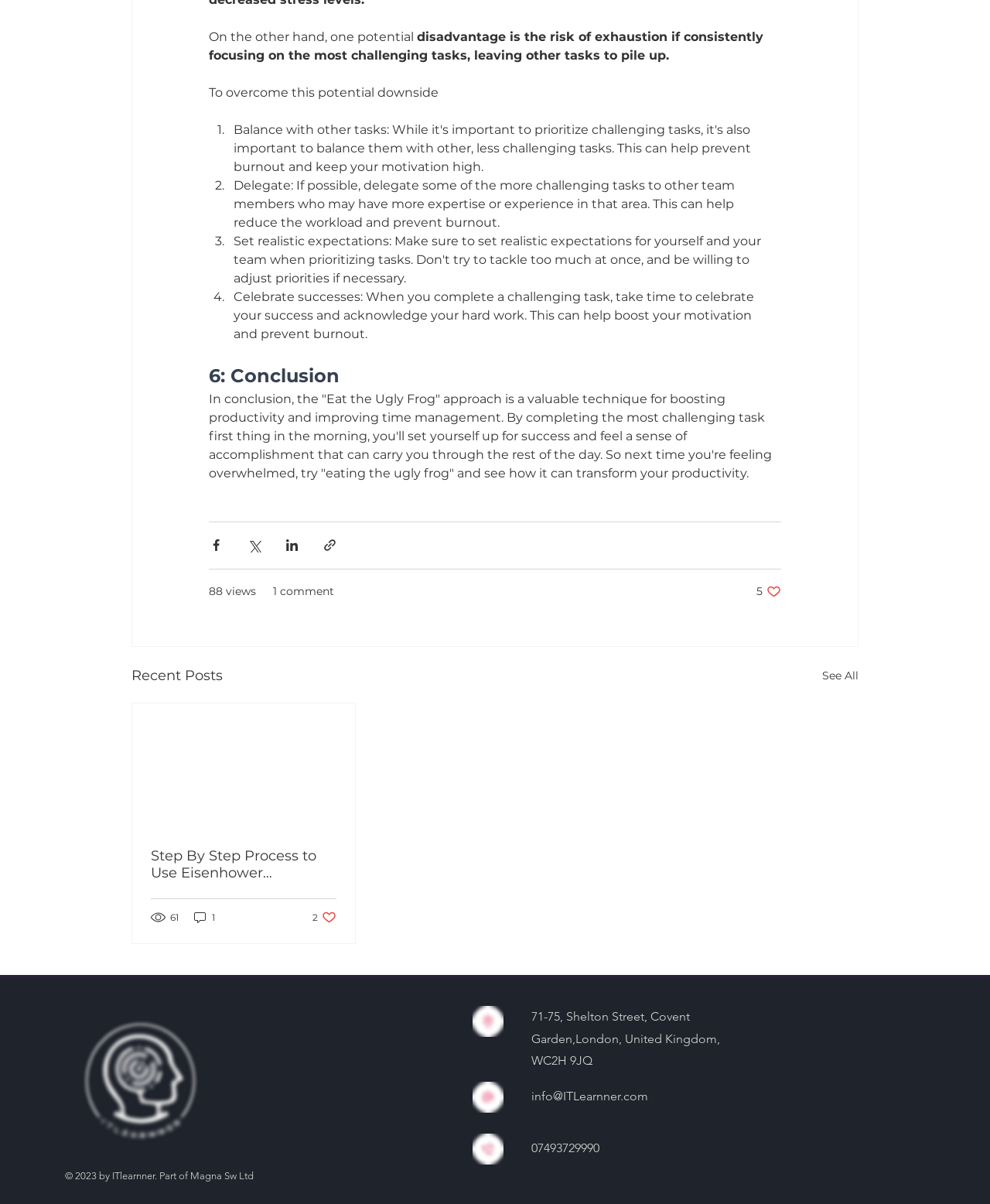What is the number of views for the current post?
Please provide a comprehensive answer based on the information in the image.

The number of views for the current post is 88, as indicated by the text '88 views' at the bottom of the post.